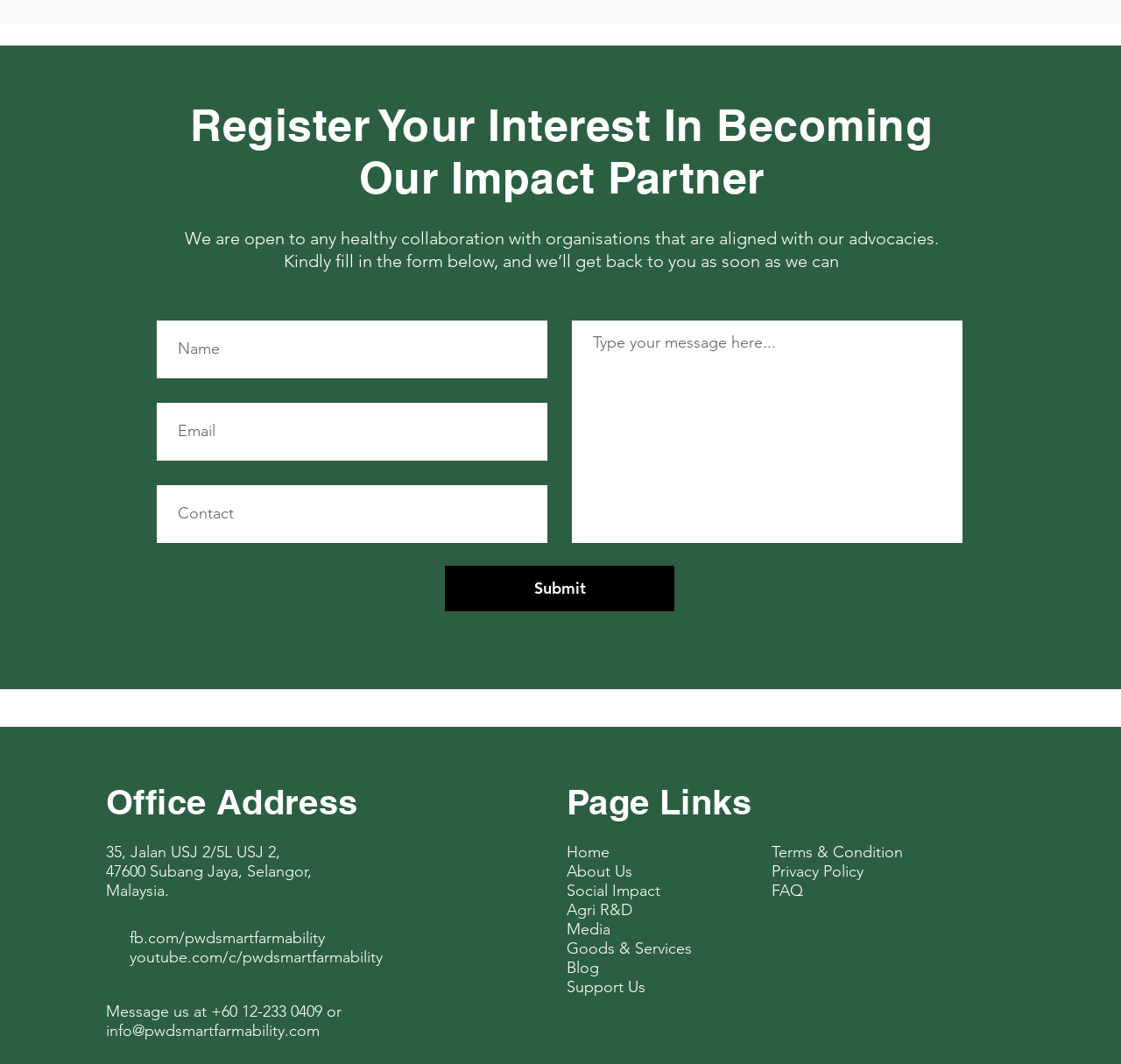What is the purpose of the form on this page?
Based on the image, answer the question with as much detail as possible.

The form on this page is used to collect information from users who are interested in becoming an impact partner with the organization. The form has fields for name, email, and contact information, and a submit button to send the information to the organization.